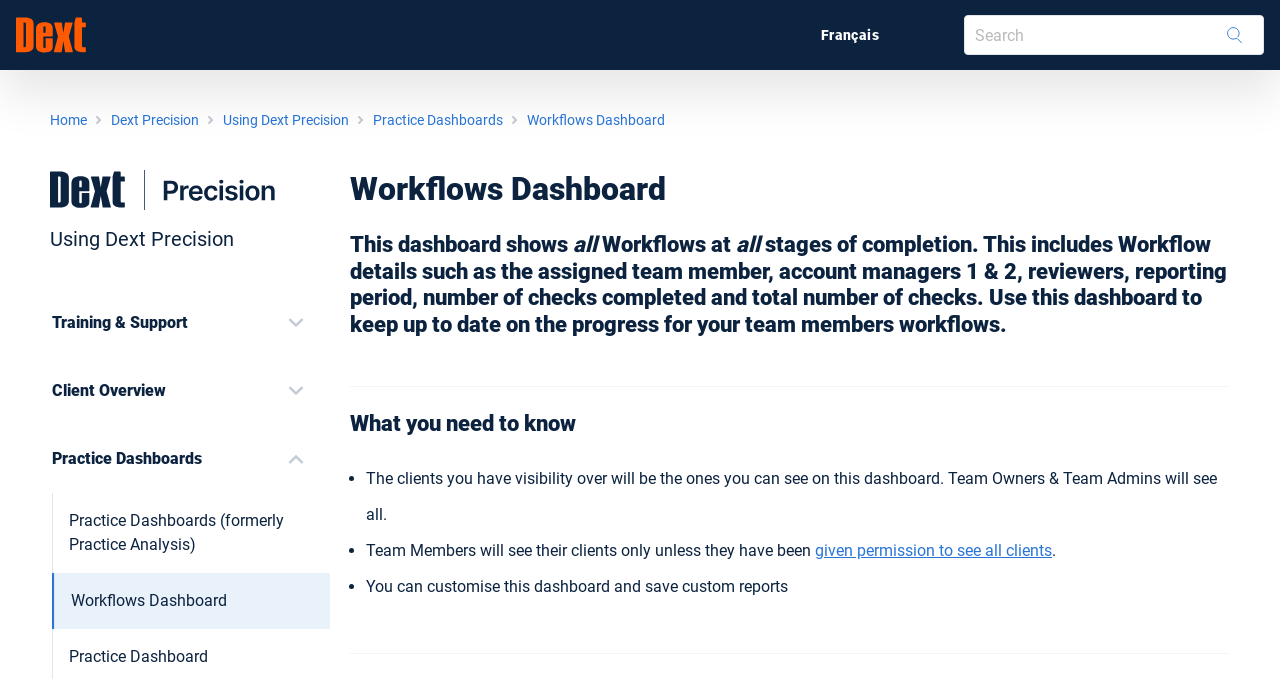Answer the question with a single word or phrase: 
What can be customized on this dashboard?

custom reports